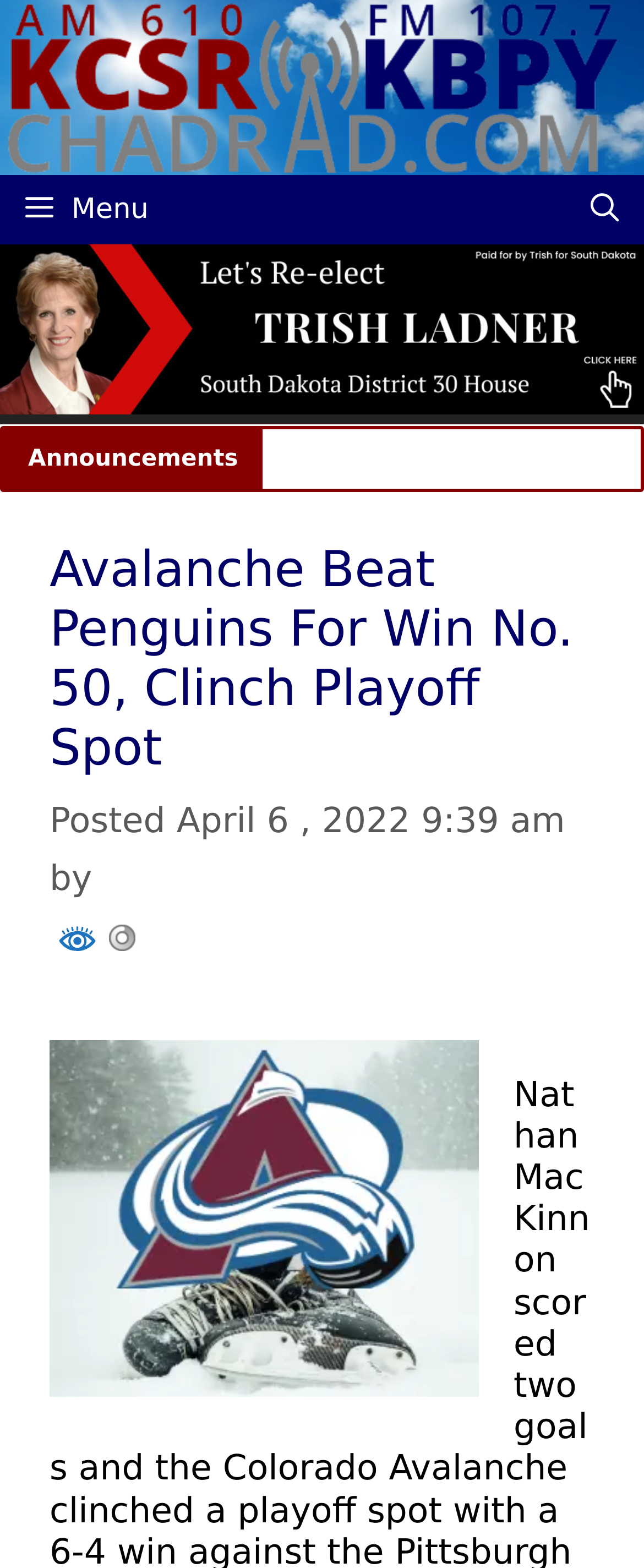How many goals did Nathan MacKinnon score?
From the screenshot, provide a brief answer in one word or phrase.

Two